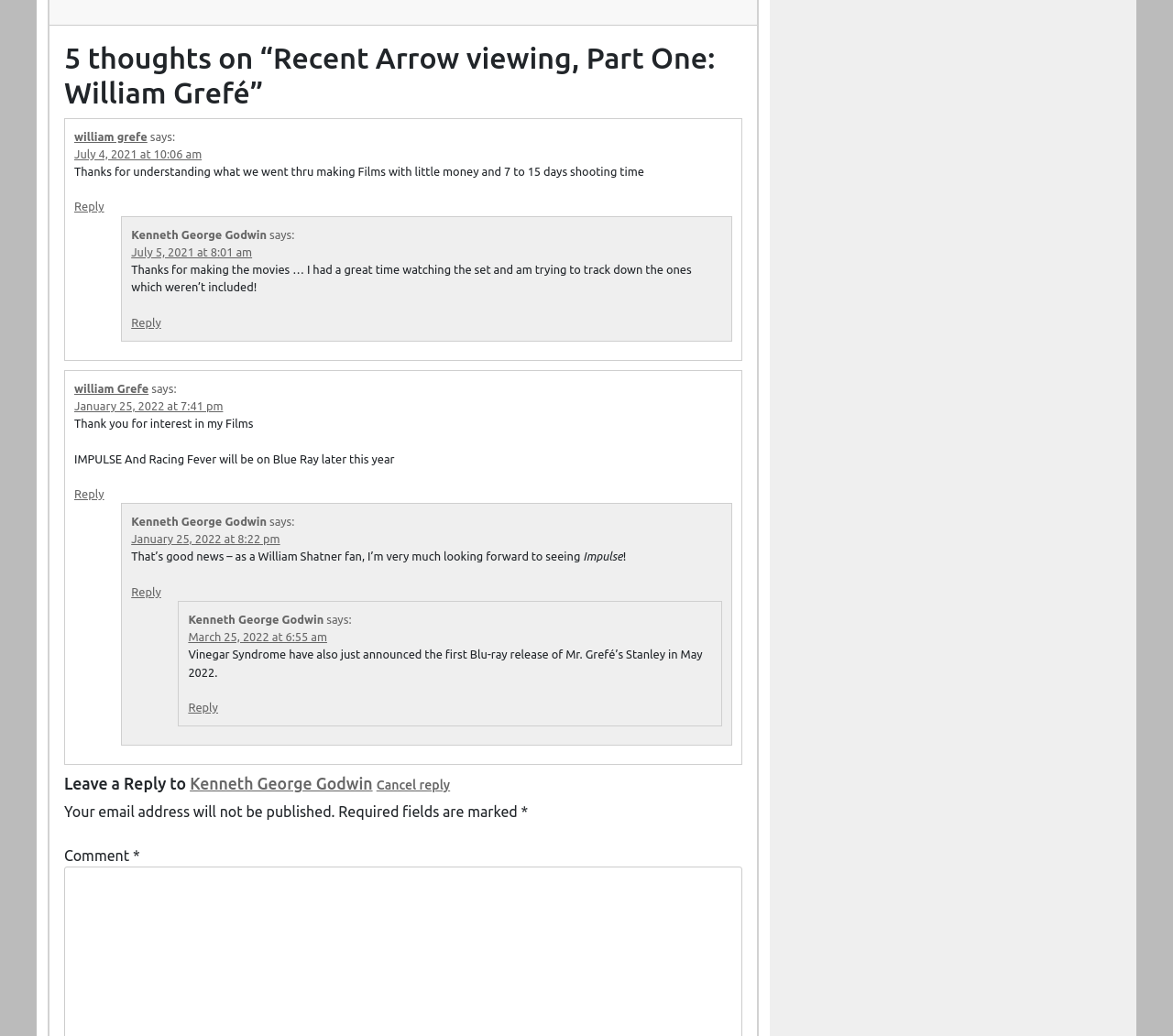Reply to the question with a single word or phrase:
How many comments are there on this webpage?

5